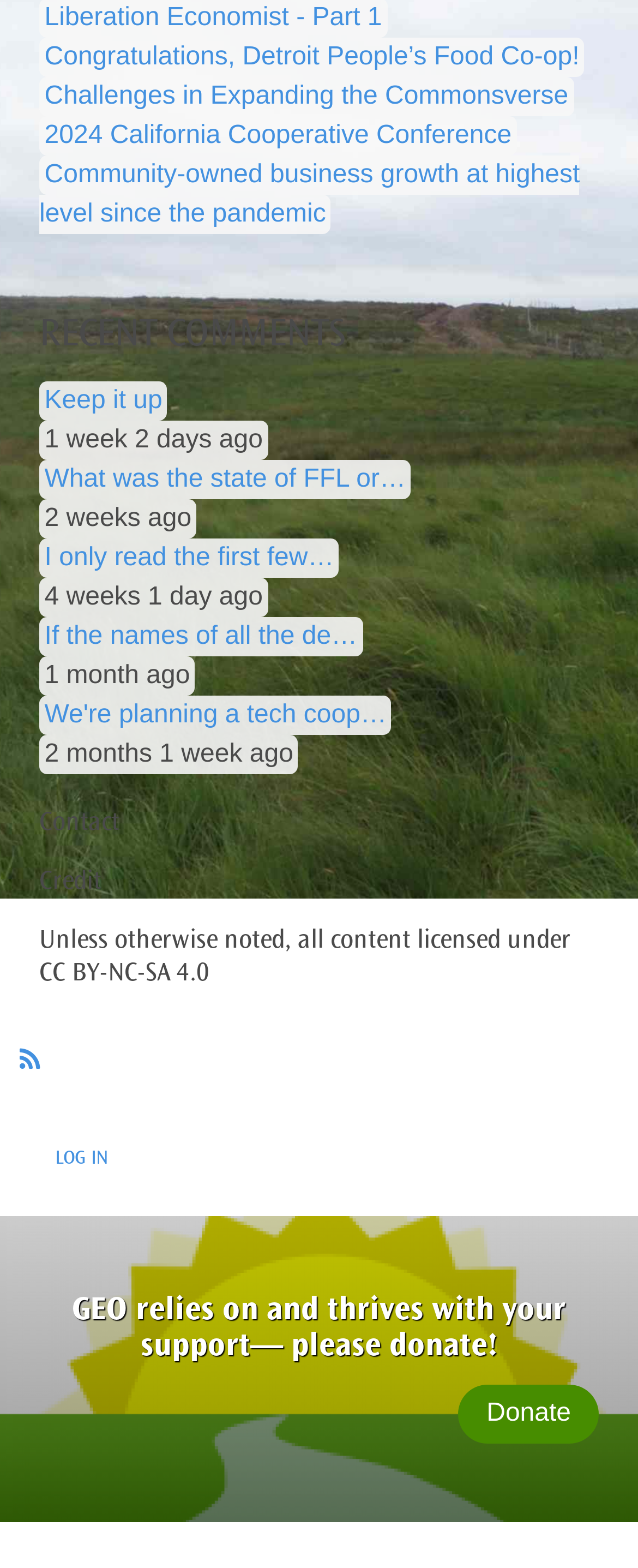How many links are in the RECENT COMMENTS section?
Please respond to the question with as much detail as possible.

I counted the number of links under the 'RECENT COMMENTS' heading, which are 'Keep it up', 'What was the state of FFL or…', 'I only read the first few…', 'If the names of all the de…', 'We're planning a tech coop…', and their corresponding timestamps.